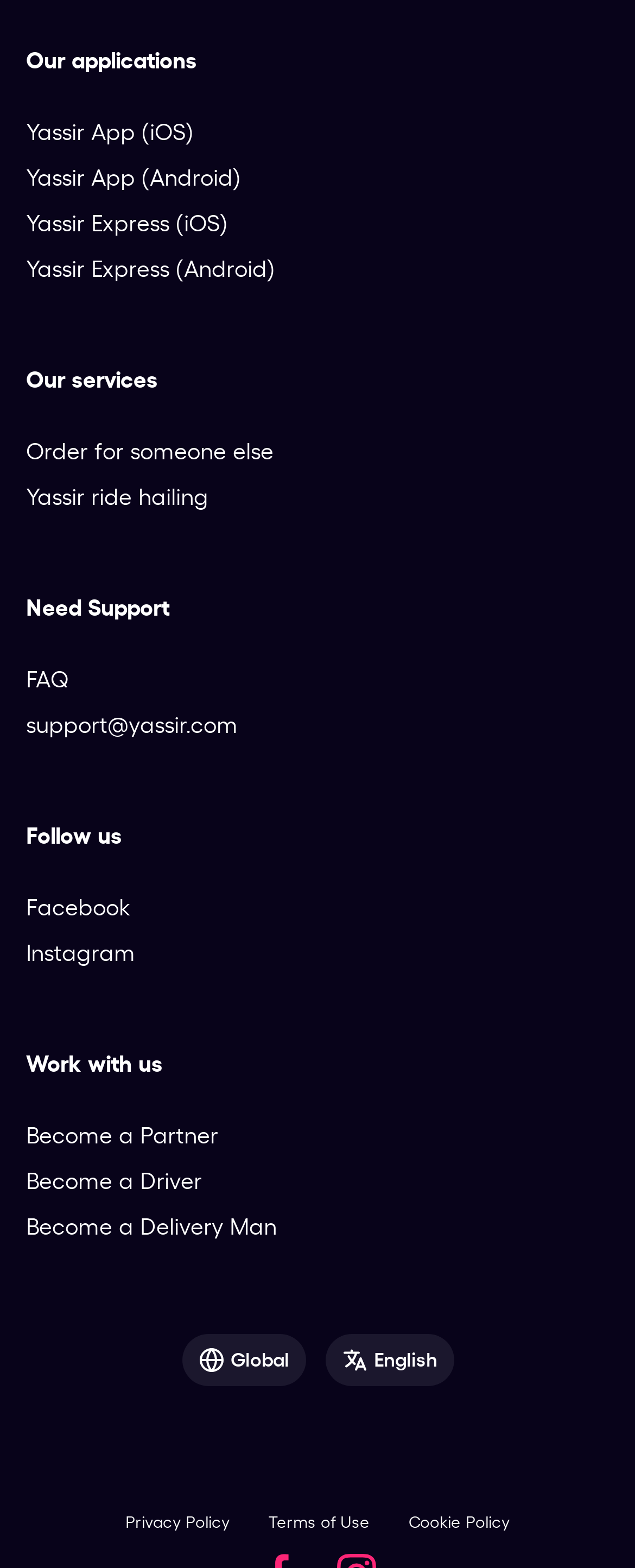Analyze the image and deliver a detailed answer to the question: What is the language option next to 'Global'?

The language option next to 'Global' is 'English' which is a button element with bounding box coordinates [0.512, 0.851, 0.714, 0.884].